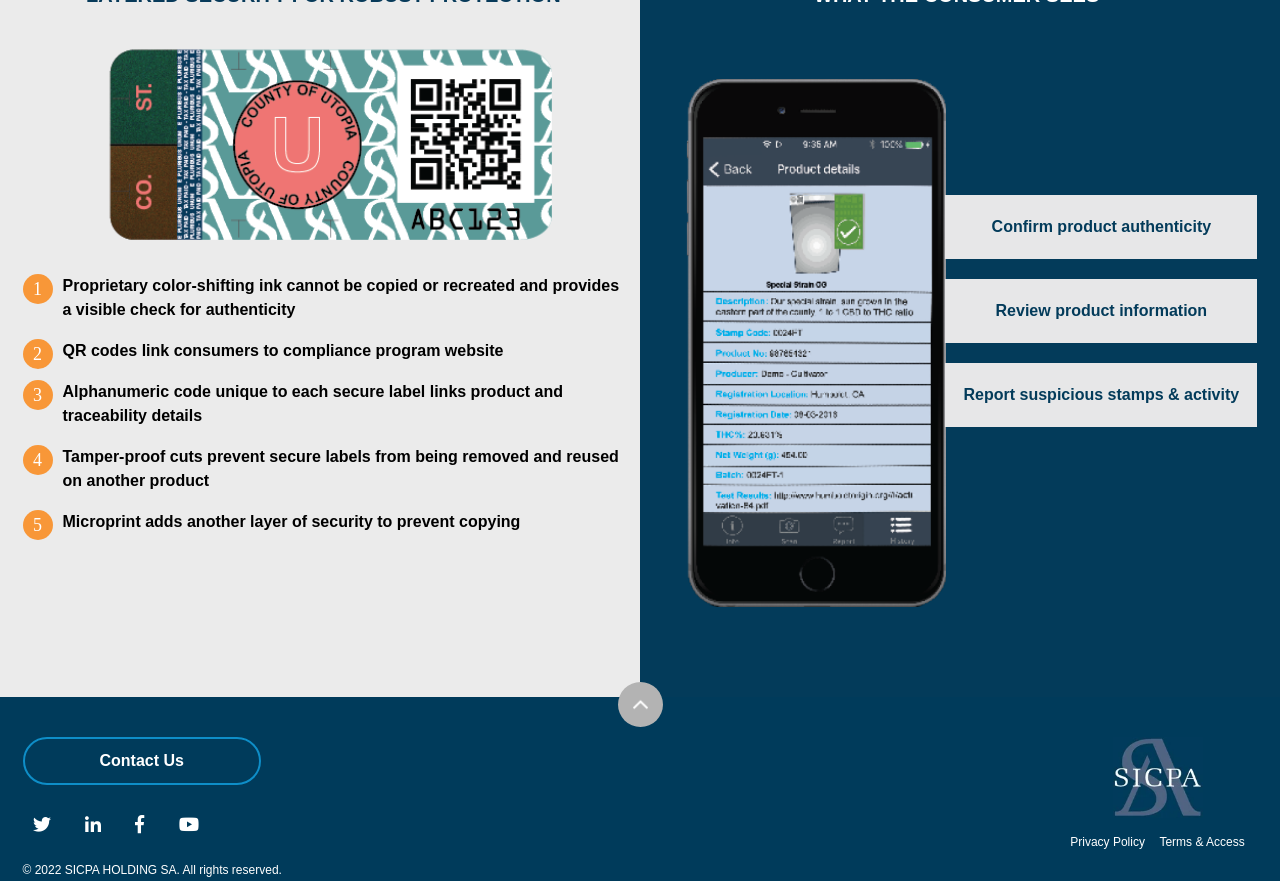What can users do on this website?
Carefully analyze the image and provide a thorough answer to the question.

Based on the StaticText elements with IDs 412, 413, and 414, users can confirm product authenticity, review product information, and report suspicious stamps and activity on this website, suggesting that the website is a platform for product verification and reporting.